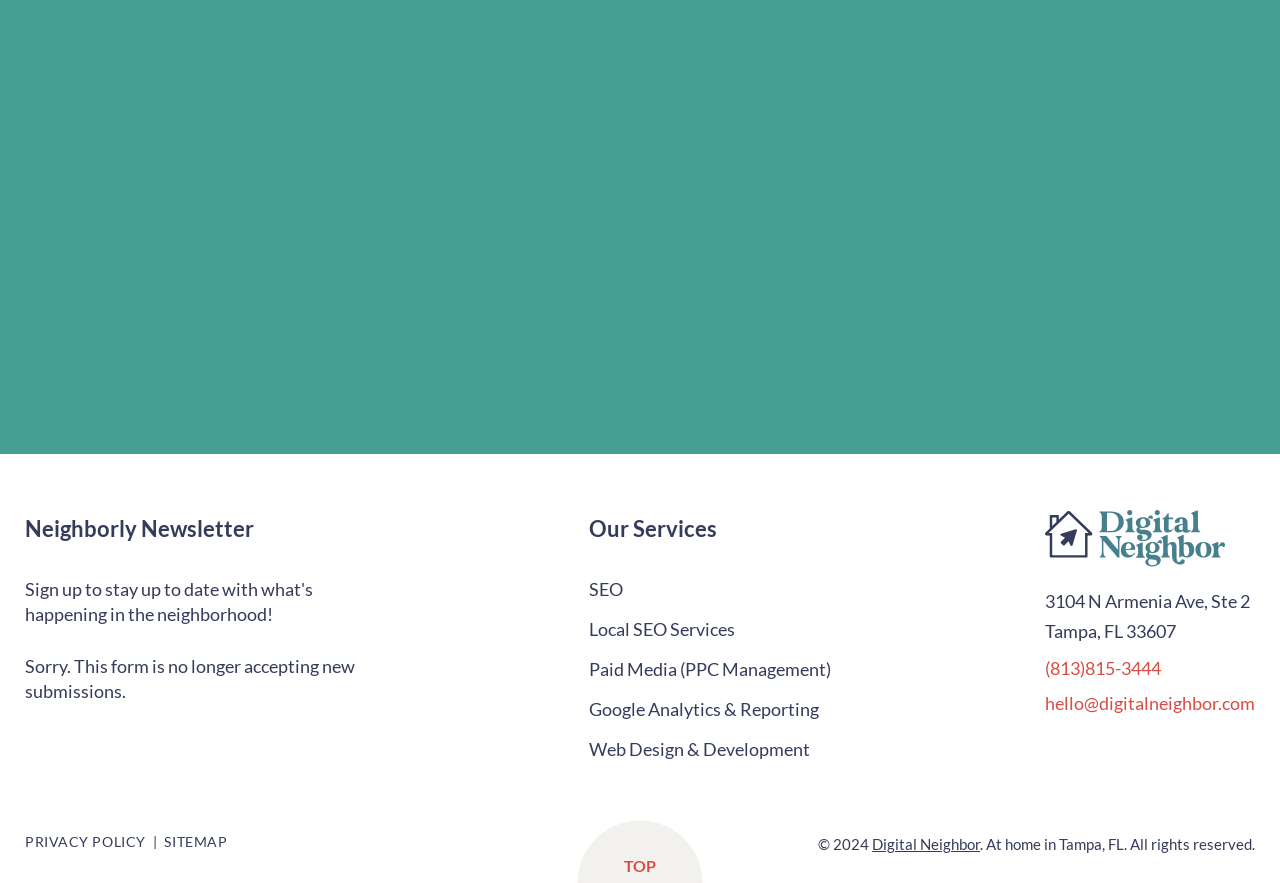Please identify the bounding box coordinates of the element's region that needs to be clicked to fulfill the following instruction: "Click the 'PRIVACY POLICY' link". The bounding box coordinates should consist of four float numbers between 0 and 1, i.e., [left, top, right, bottom].

[0.02, 0.943, 0.114, 0.962]